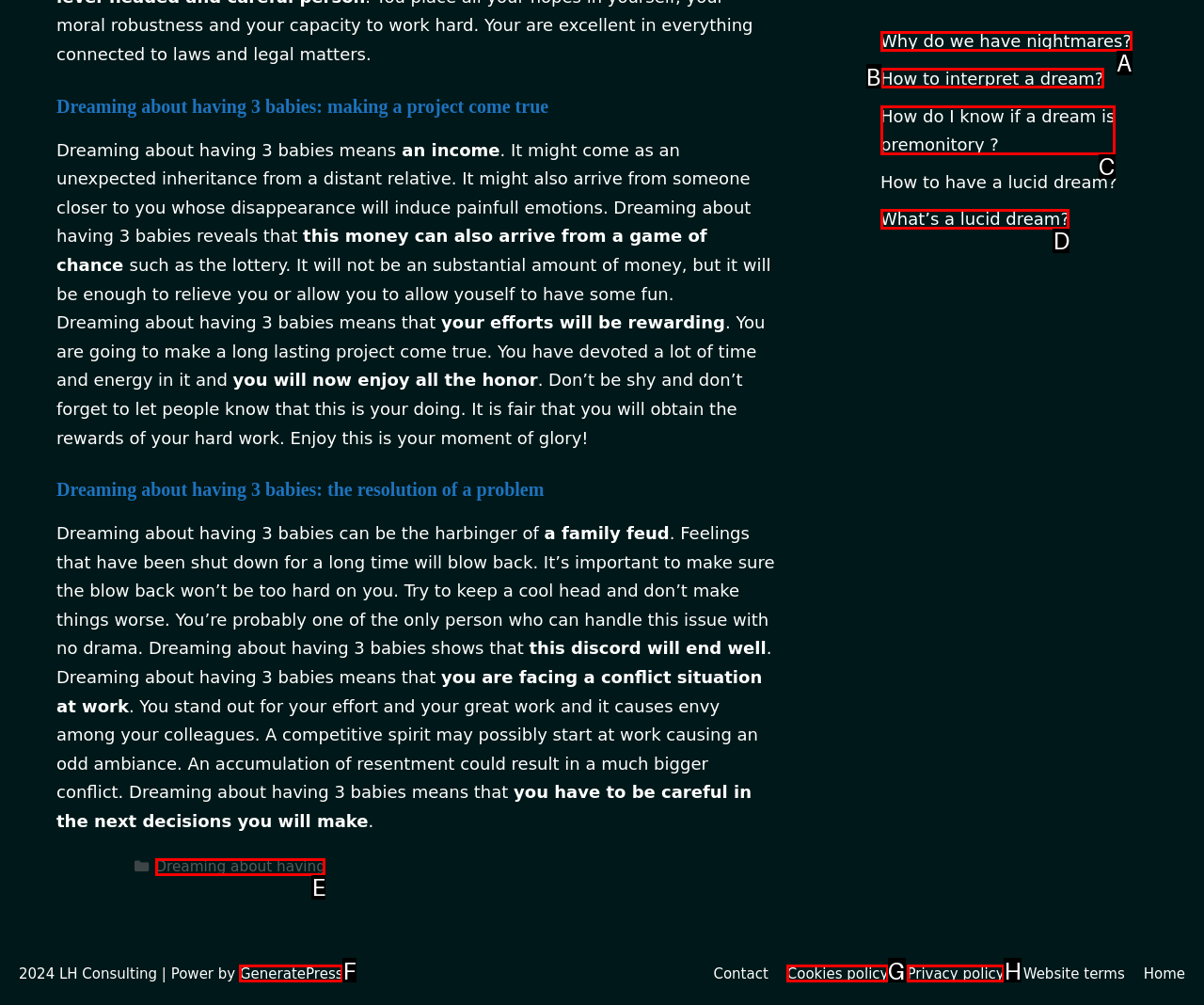Determine the letter of the element I should select to fulfill the following instruction: Click on 'Dreaming about having'. Just provide the letter.

E